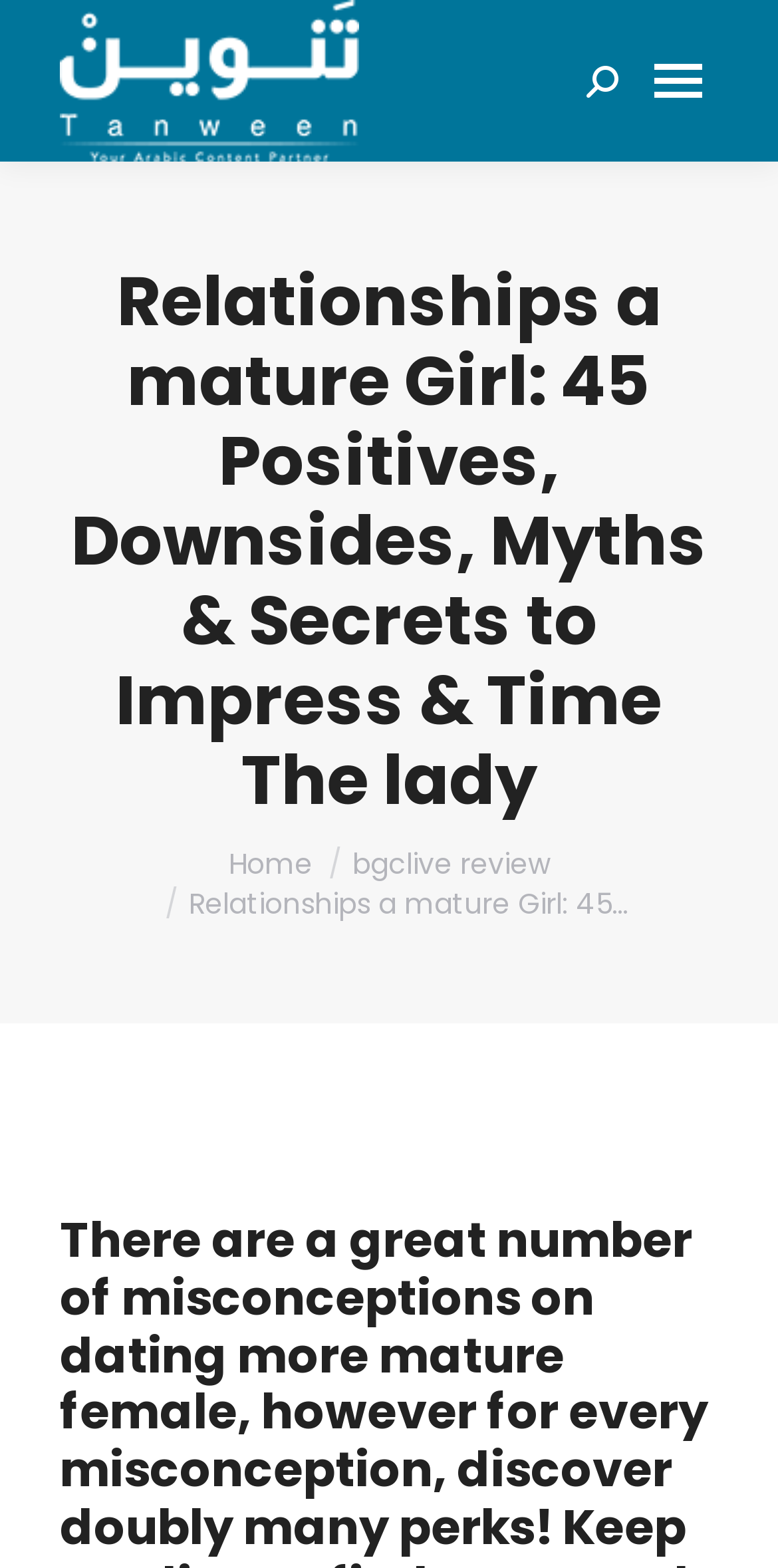Give a concise answer using one word or a phrase to the following question:
What is the text above the search bar?

Search: